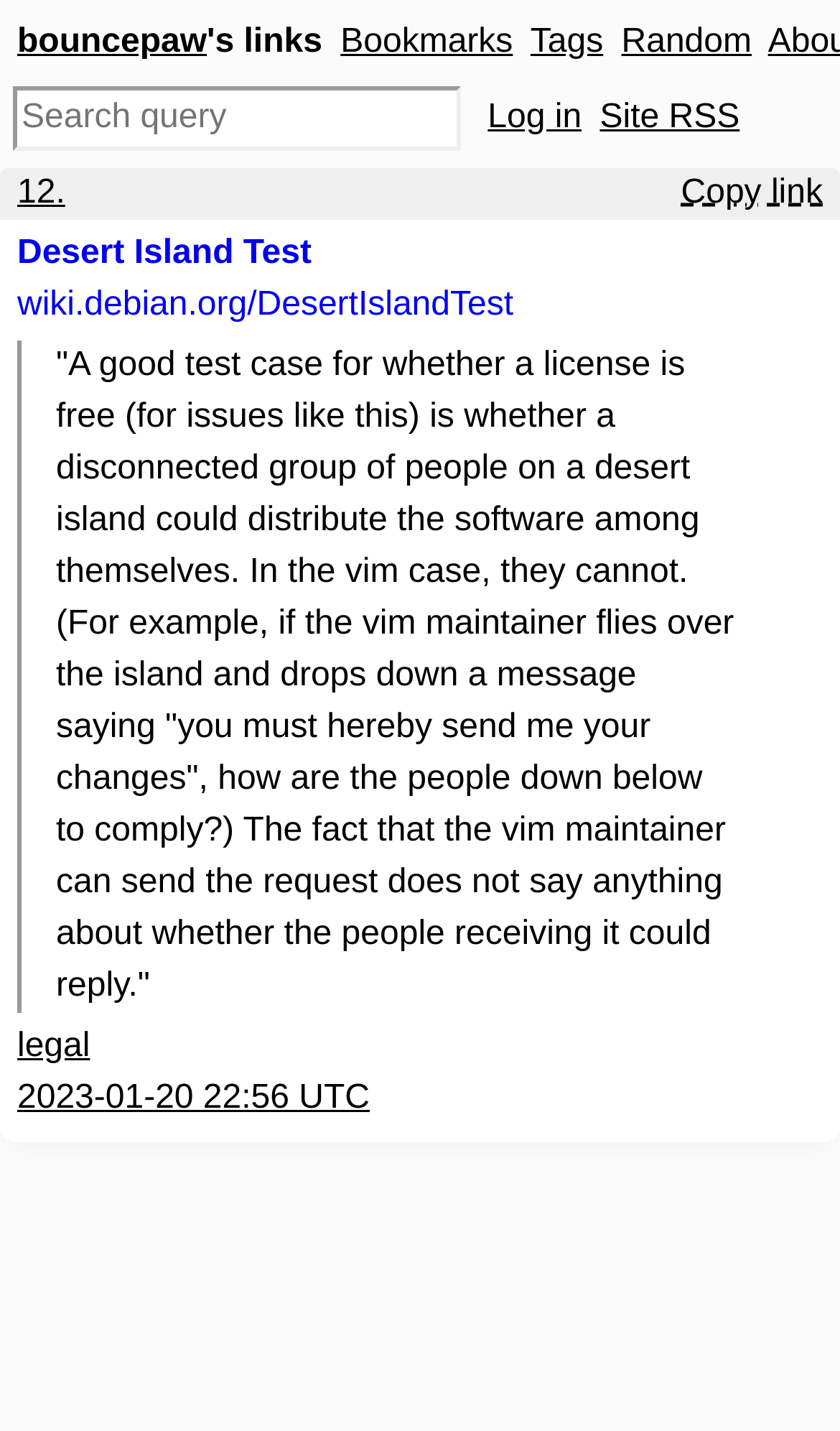Answer the following in one word or a short phrase: 
How many links are there in the main article?

4